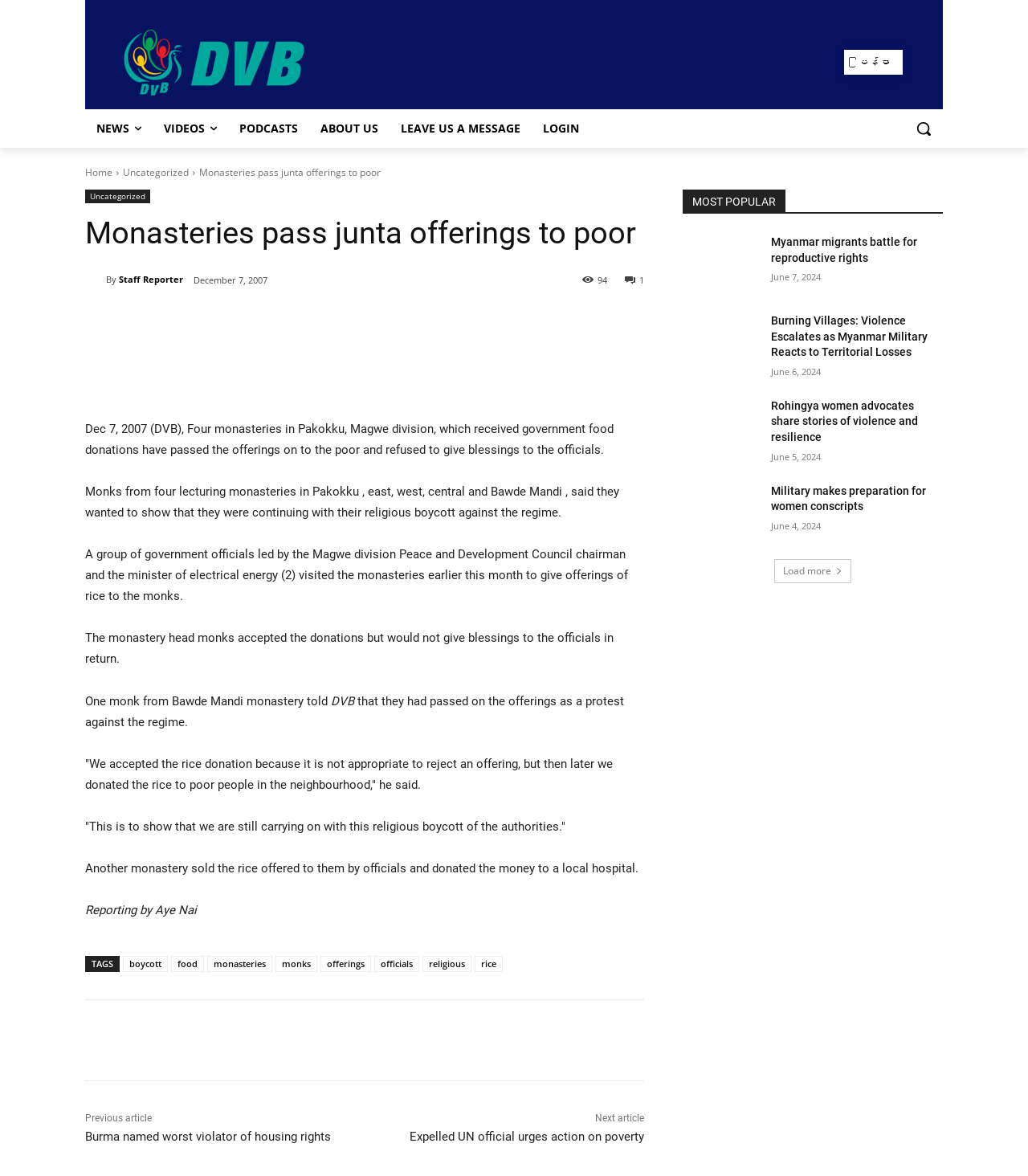Identify the bounding box coordinates of the section to be clicked to complete the task described by the following instruction: "Search for something". The coordinates should be four float numbers between 0 and 1, formatted as [left, top, right, bottom].

[0.88, 0.093, 0.917, 0.126]